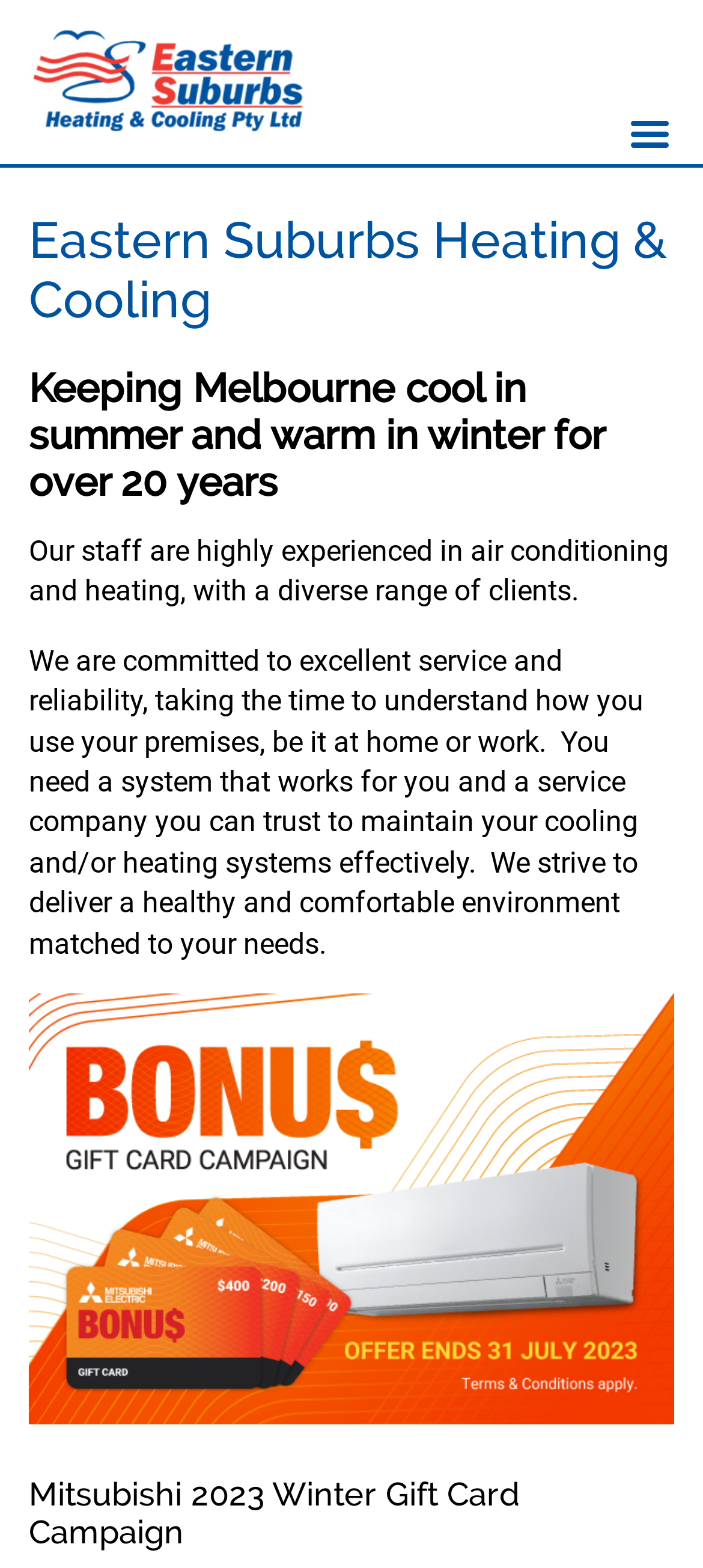Determine the webpage's heading and output its text content.

Eastern Suburbs Heating & Cooling